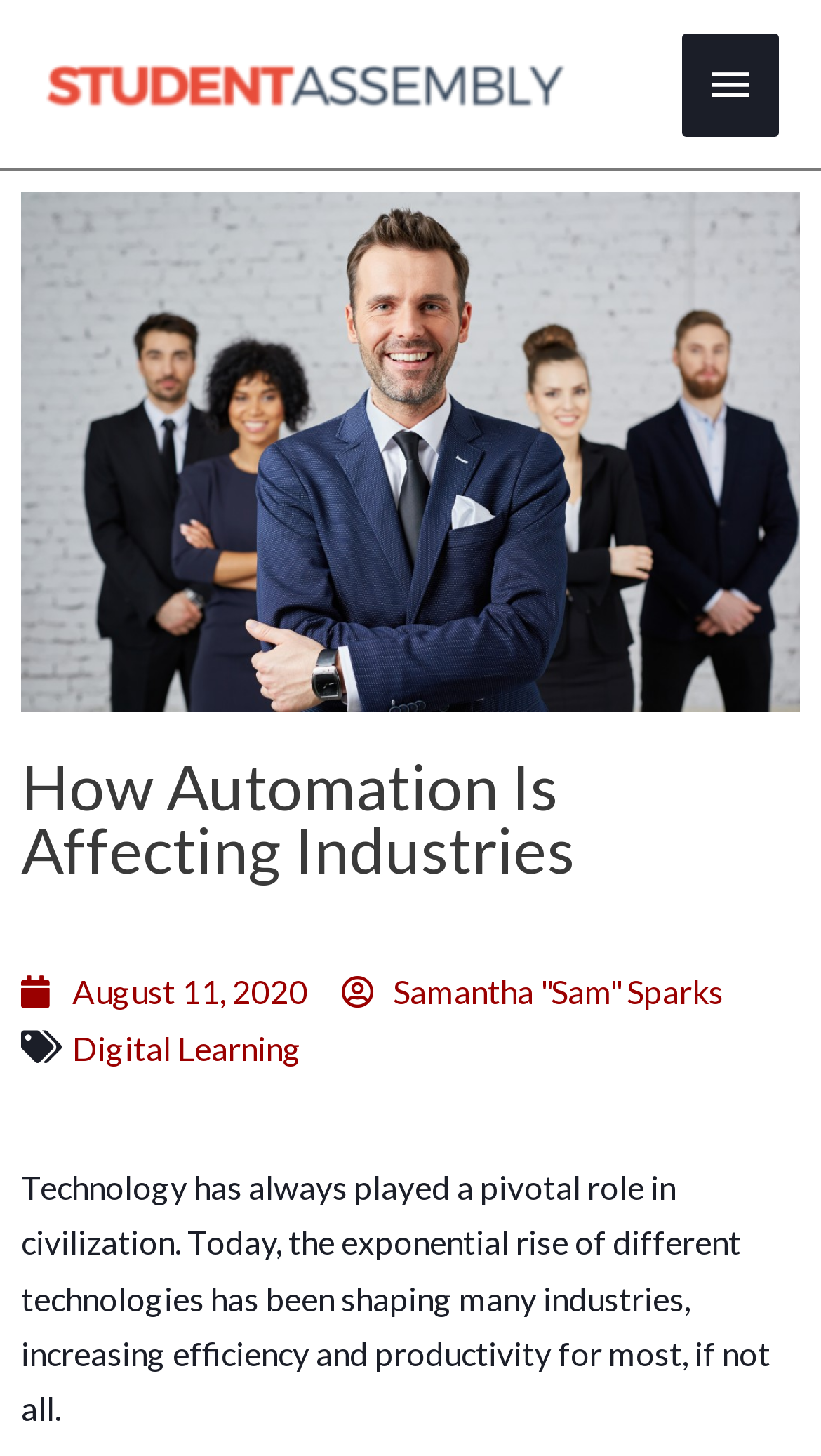Determine the bounding box for the UI element that matches this description: "August 11, 2020".

[0.026, 0.663, 0.375, 0.701]